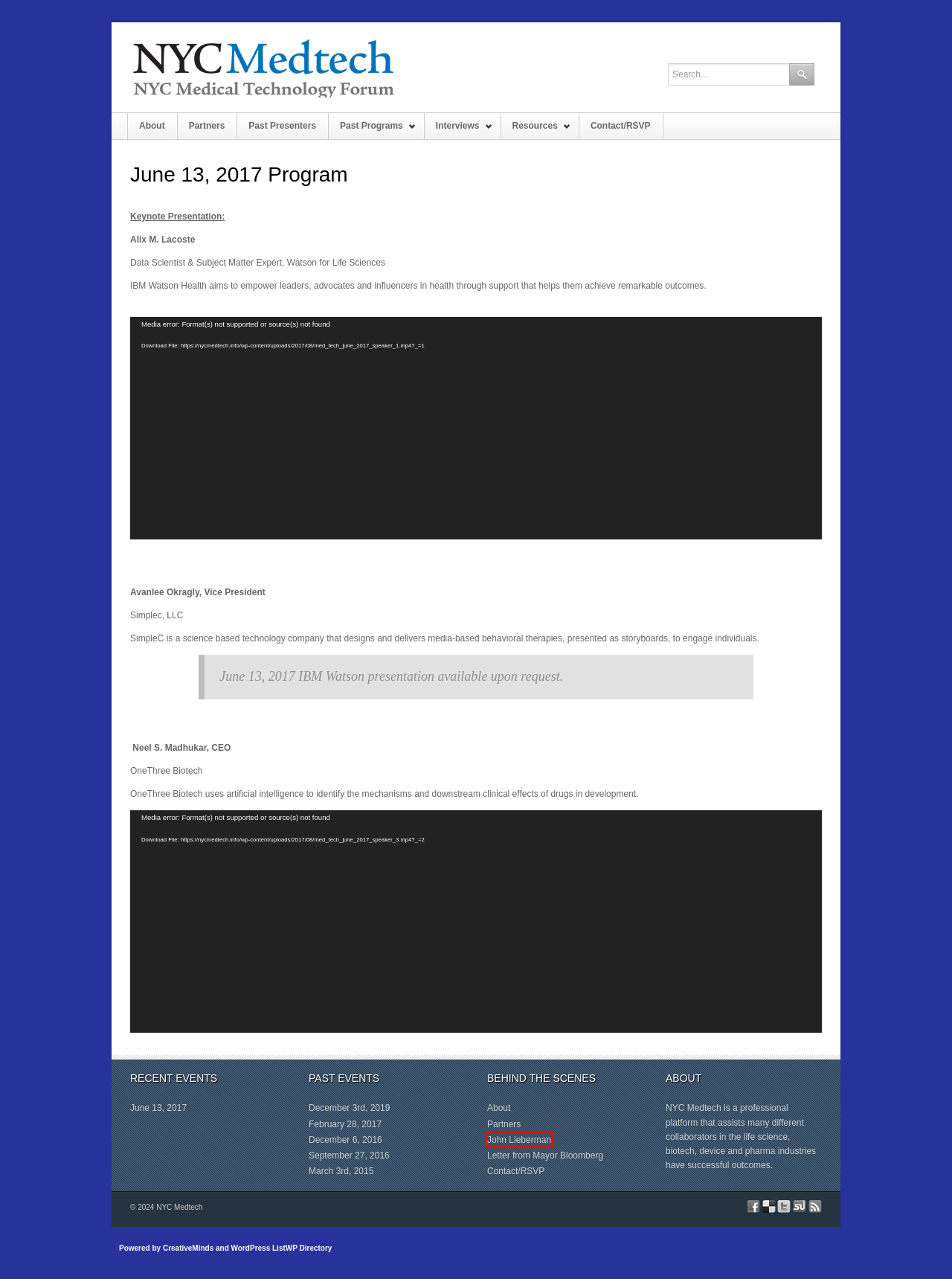You are presented with a screenshot of a webpage with a red bounding box. Select the webpage description that most closely matches the new webpage after clicking the element inside the red bounding box. The options are:
A. Contact/RSVP : NYC Medtech
B. ListWP WordPress Business Directory
C. Letter from Mayor Bloomberg : NYC Medtech
D. February 28th, 2017 : NYC Medtech
E. March 3rd, 2015 : NYC Medtech
F. Partners : NYC Medtech
G. John Lieberman : NYC Medtech
H. Past Presenters : NYC Medtech

G